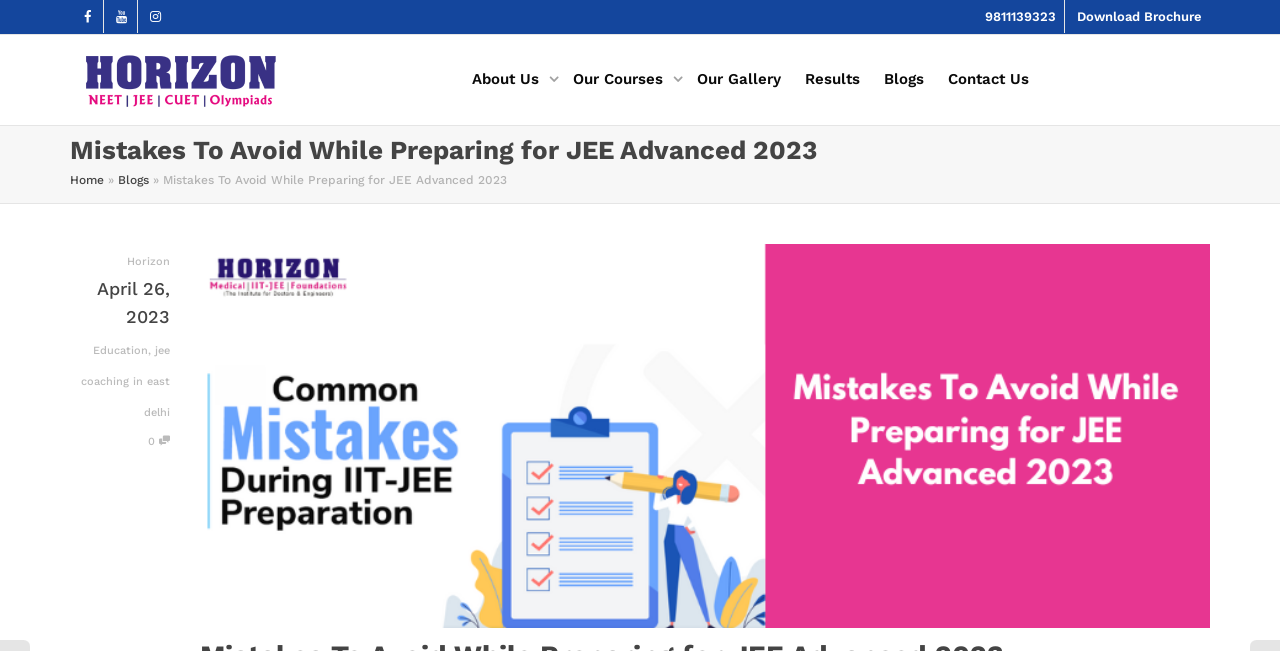Give a detailed account of the webpage, highlighting key information.

The webpage appears to be a blog post or article about mistakes to avoid while preparing for JEE Advanced 2023. At the top, there are social media links to Facebook, Youtube, and Instagram, followed by a phone number and a "Download Brochure" link. 

Below these links, there is a logo of Horizon Academy, accompanied by a navigation menu with links to "About Us", "Our Courses", "Our Gallery", "Results", "Blogs", and "Contact Us". 

The main content of the webpage starts with a heading that matches the title "Mistakes To Avoid While Preparing for JEE Advanced 2023". Below the heading, there is a breadcrumb navigation with links to "Home" and "Blogs". 

The article itself is divided into sections, with the first section discussing the mistake of memorizing concepts instead of understanding them while preparing for the IIT JEE. 

On the right side of the article, there is a sidebar with links to related topics, including "Horizon", "April 26, 2023", "Education", "jee coaching in east delhi", and a link with a comment count. 

At the bottom of the page, there is a large image related to the article's topic, taking up most of the width of the page.